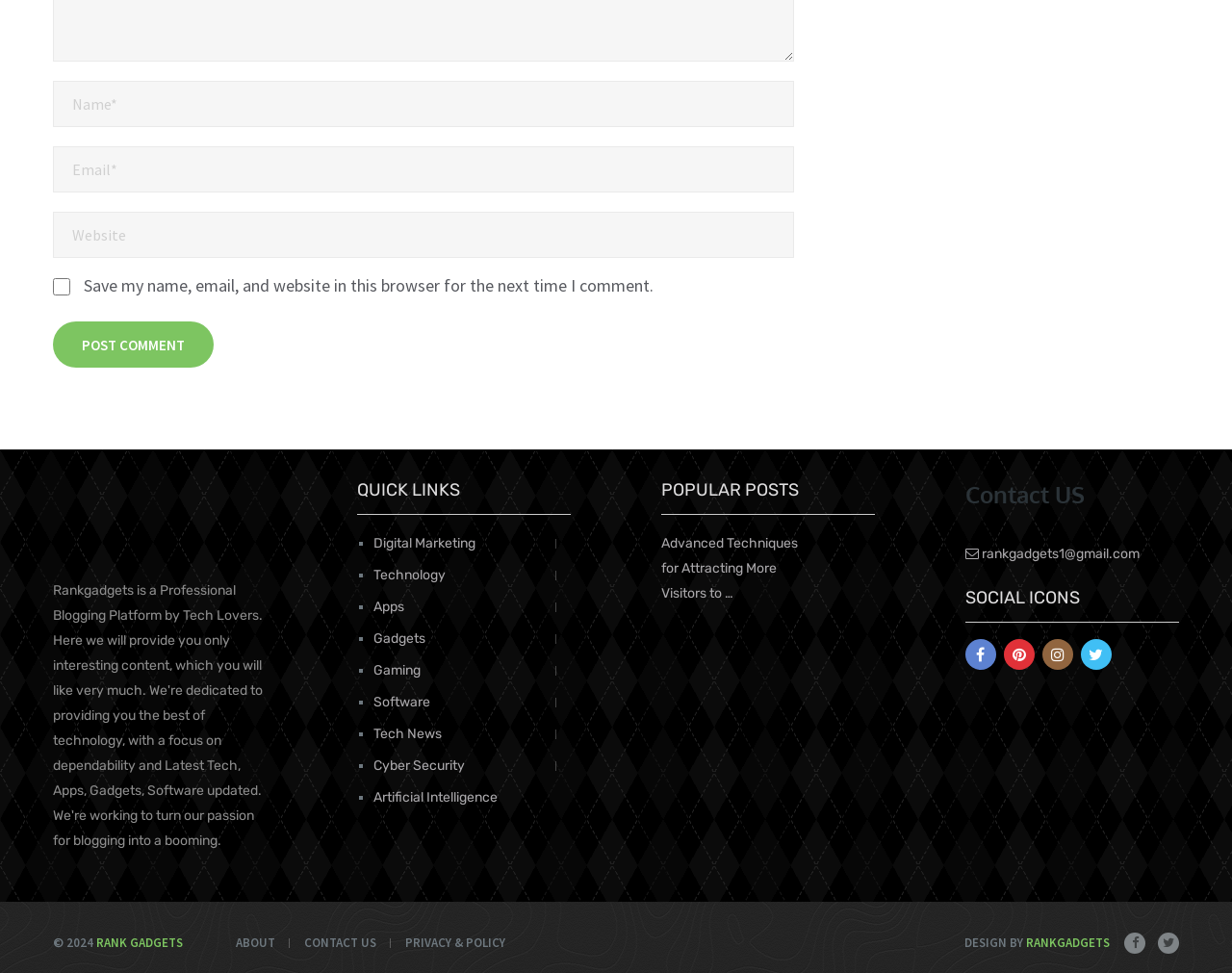What is the symbol of the social icon on the right?
Refer to the screenshot and deliver a thorough answer to the question presented.

The social icon on the right is represented by the symbol '', which is commonly used to represent Facebook. The presence of other social icons nearby, such as Twitter and Instagram, further supports this conclusion.